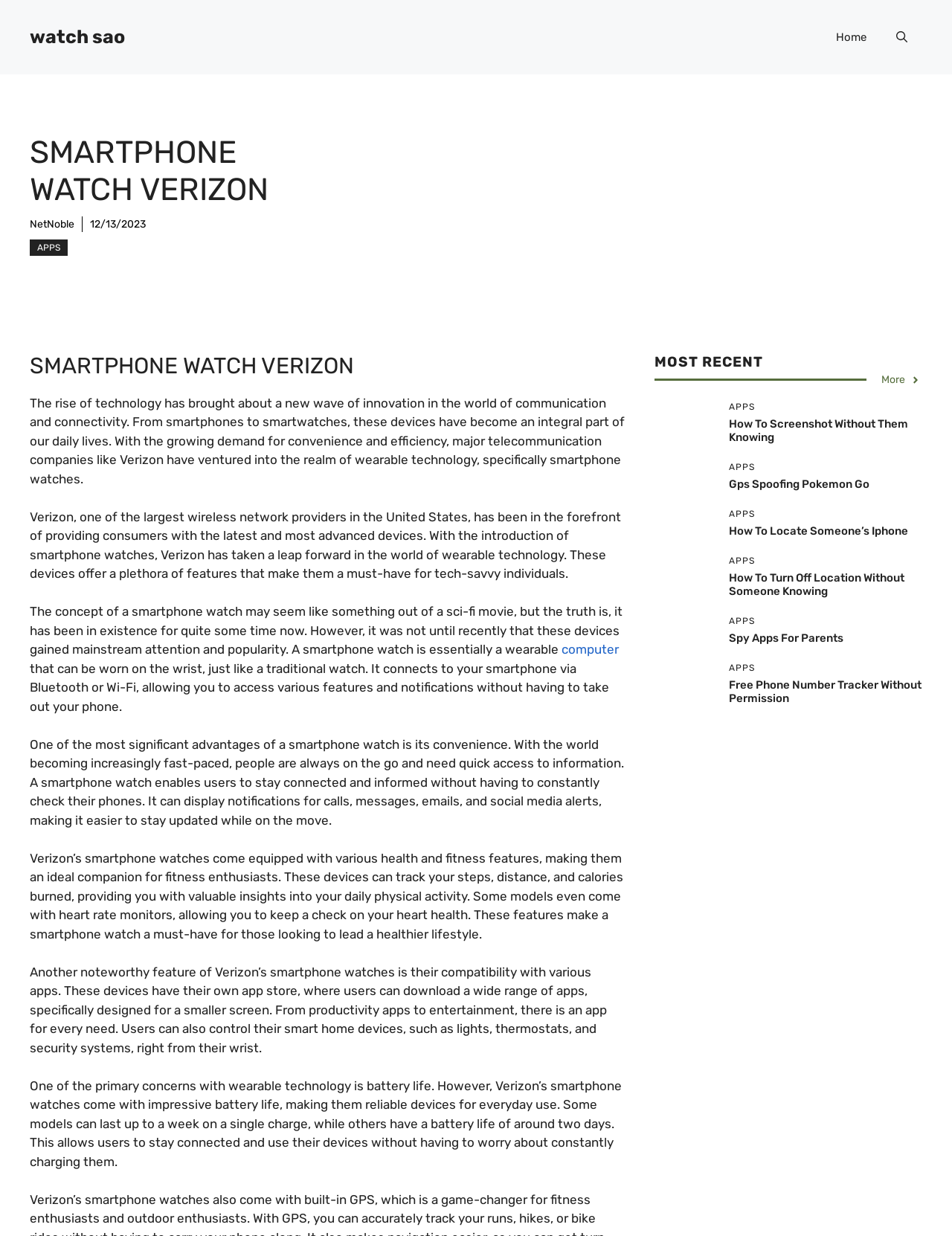Kindly determine the bounding box coordinates of the area that needs to be clicked to fulfill this instruction: "Learn about 'How To Screenshot Without Them Knowing'".

[0.766, 0.338, 0.954, 0.359]